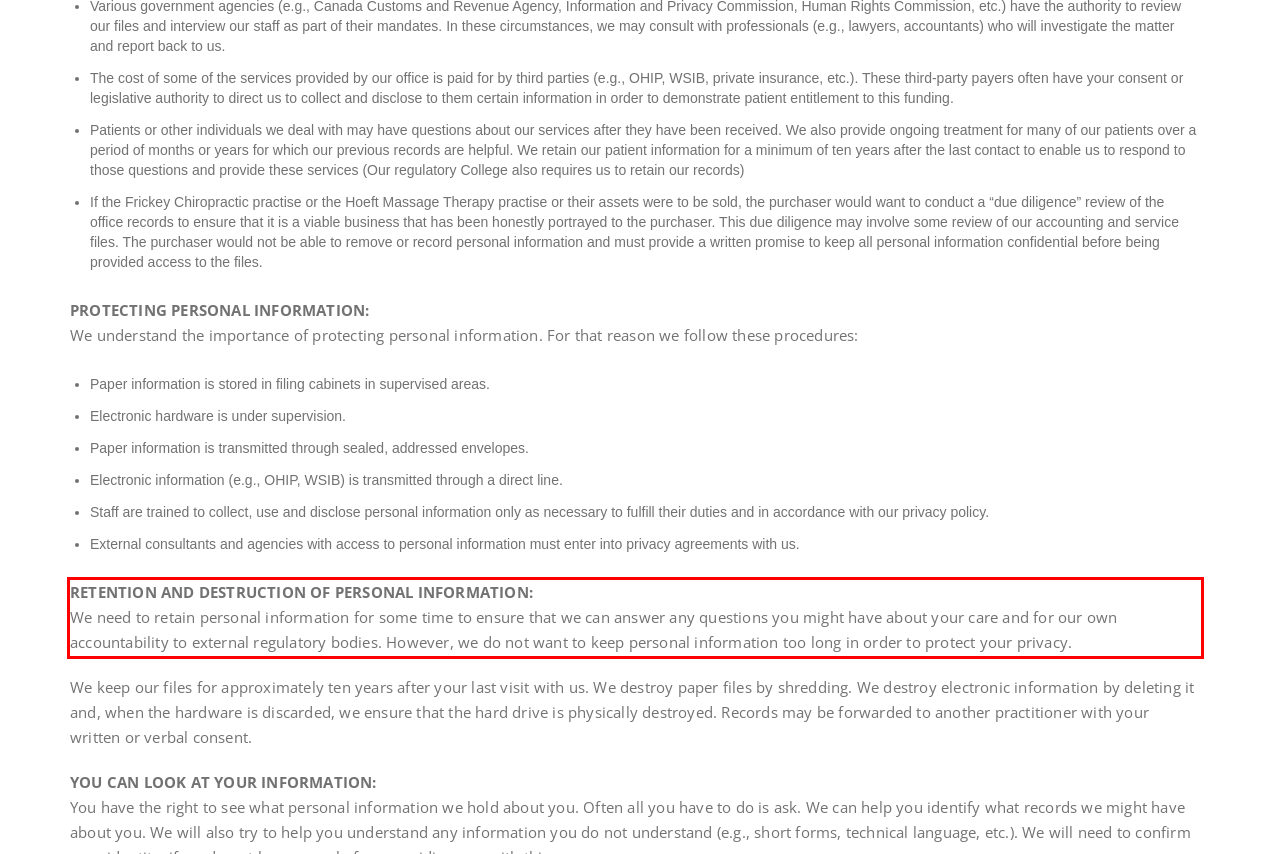Identify and transcribe the text content enclosed by the red bounding box in the given screenshot.

RETENTION AND DESTRUCTION OF PERSONAL INFORMATION: We need to retain personal information for some time to ensure that we can answer any questions you might have about your care and for our own accountability to external regulatory bodies. However, we do not want to keep personal information too long in order to protect your privacy.